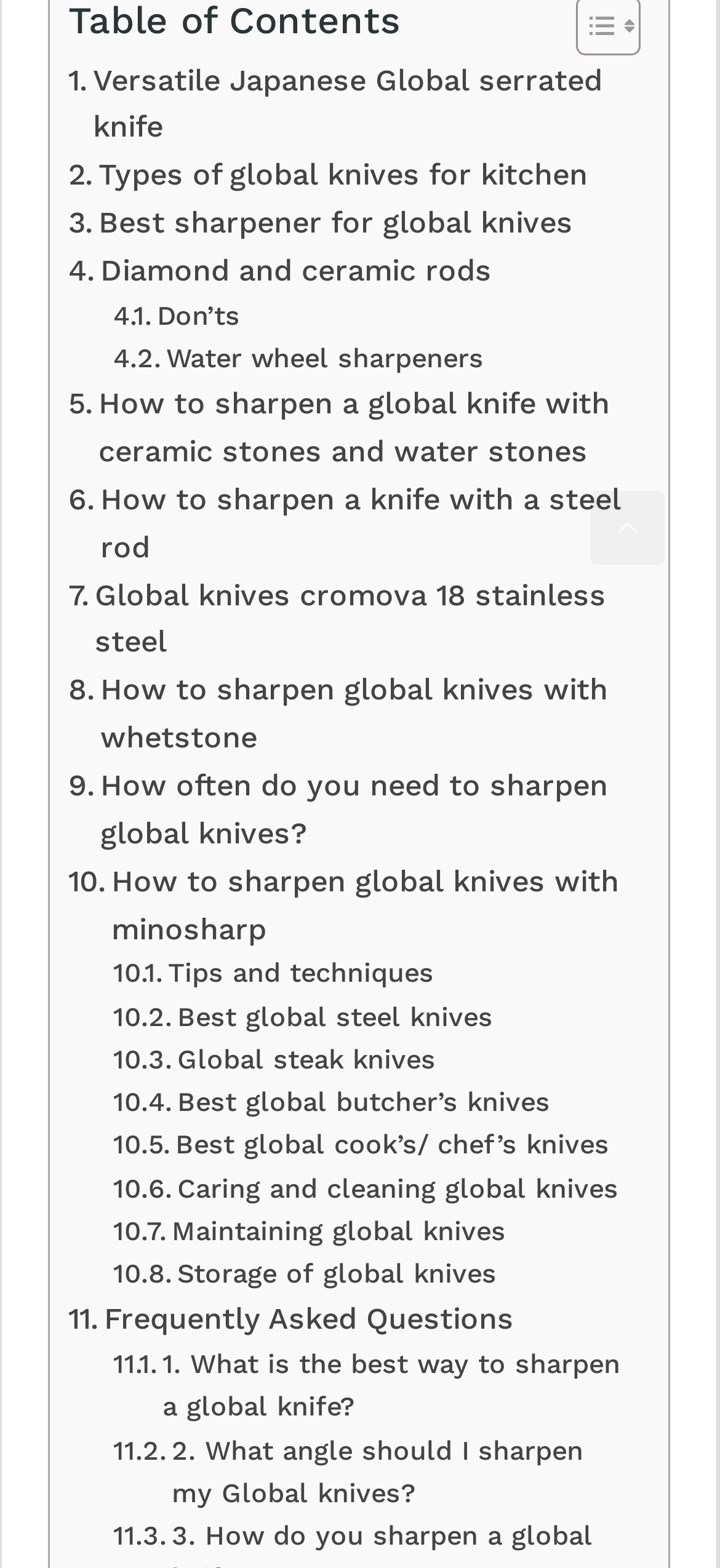Could you highlight the region that needs to be clicked to execute the instruction: "Read about How to sharpen a global knife with ceramic stones and water stones"?

[0.095, 0.243, 0.877, 0.304]